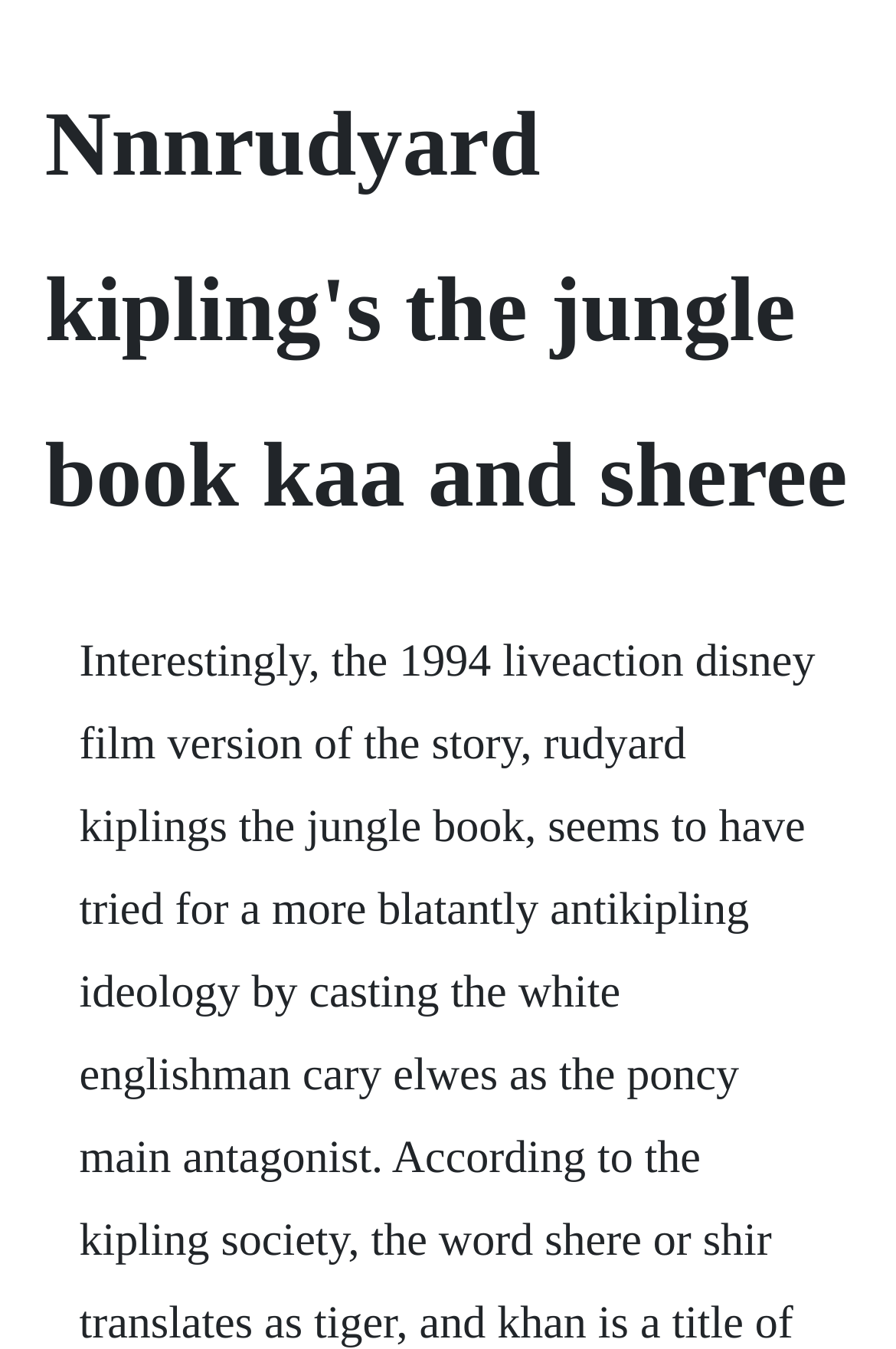What is the primary heading on this webpage?

Nnnrudyard kipling's the jungle book kaa and sheree